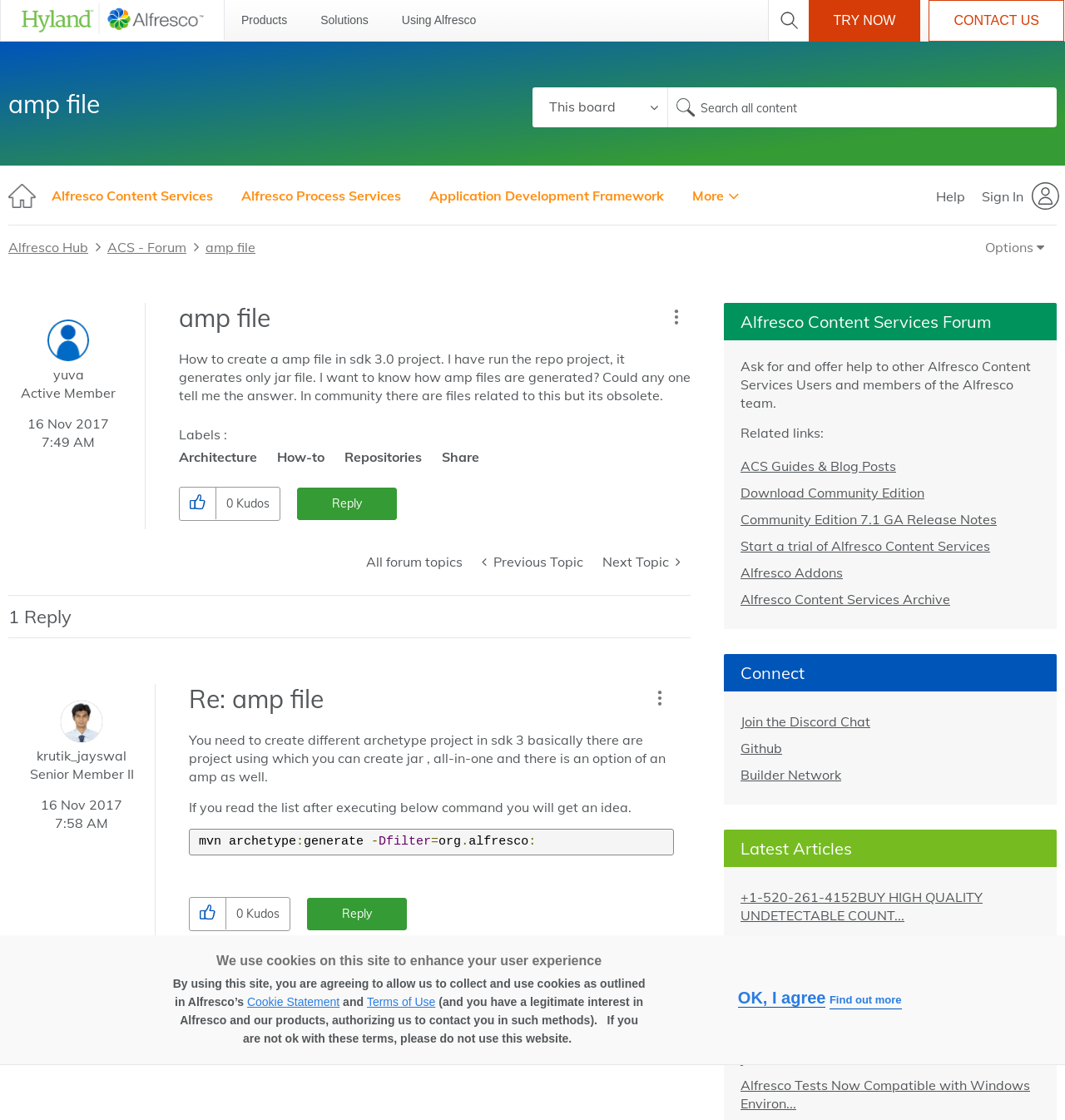Please identify the bounding box coordinates of the clickable region that I should interact with to perform the following instruction: "Give kudos to the post". The coordinates should be expressed as four float numbers between 0 and 1, i.e., [left, top, right, bottom].

[0.169, 0.435, 0.202, 0.464]